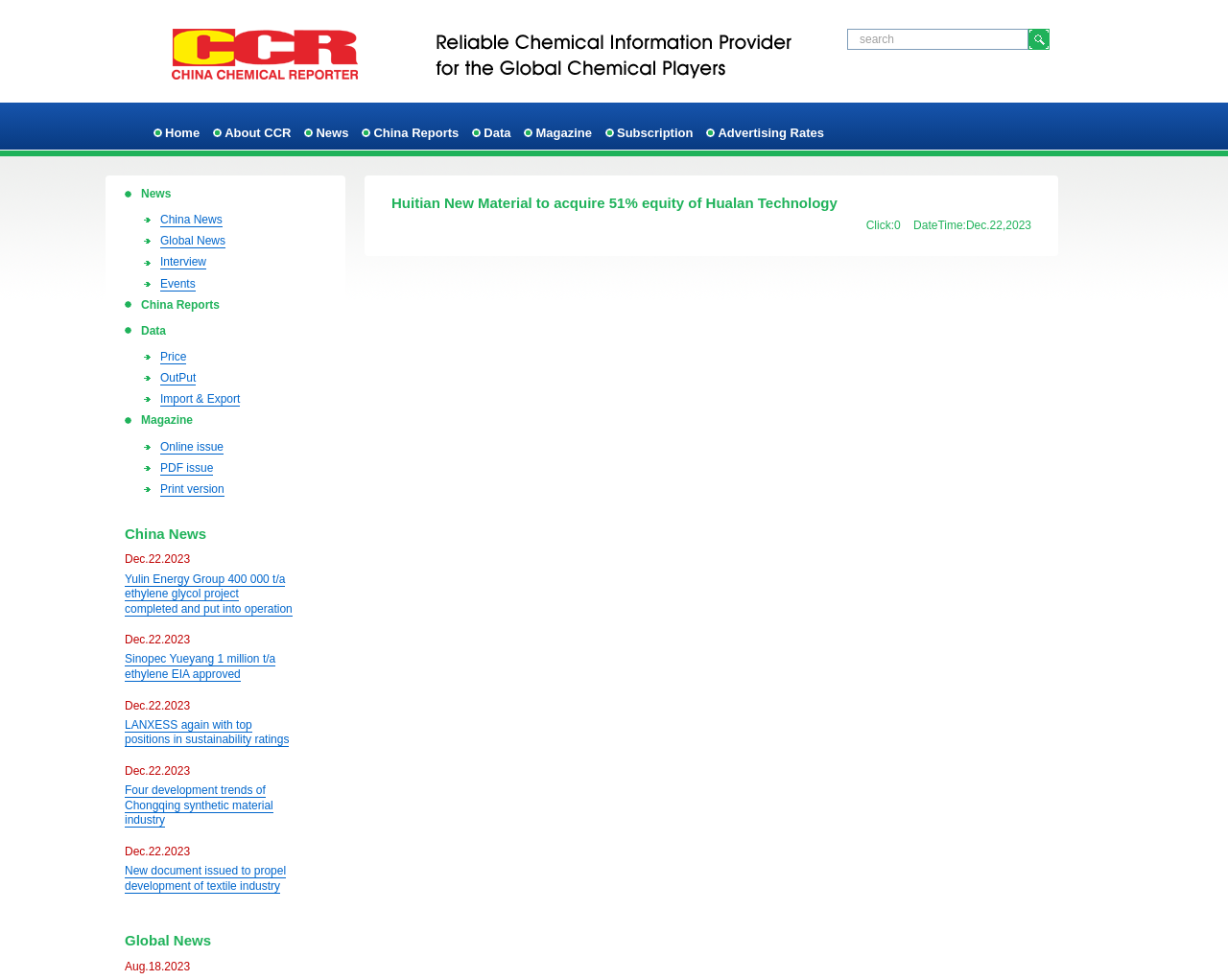Please identify the bounding box coordinates of the clickable region that I should interact with to perform the following instruction: "check news dated Dec.22.2023". The coordinates should be expressed as four float numbers between 0 and 1, i.e., [left, top, right, bottom].

[0.102, 0.564, 0.155, 0.578]